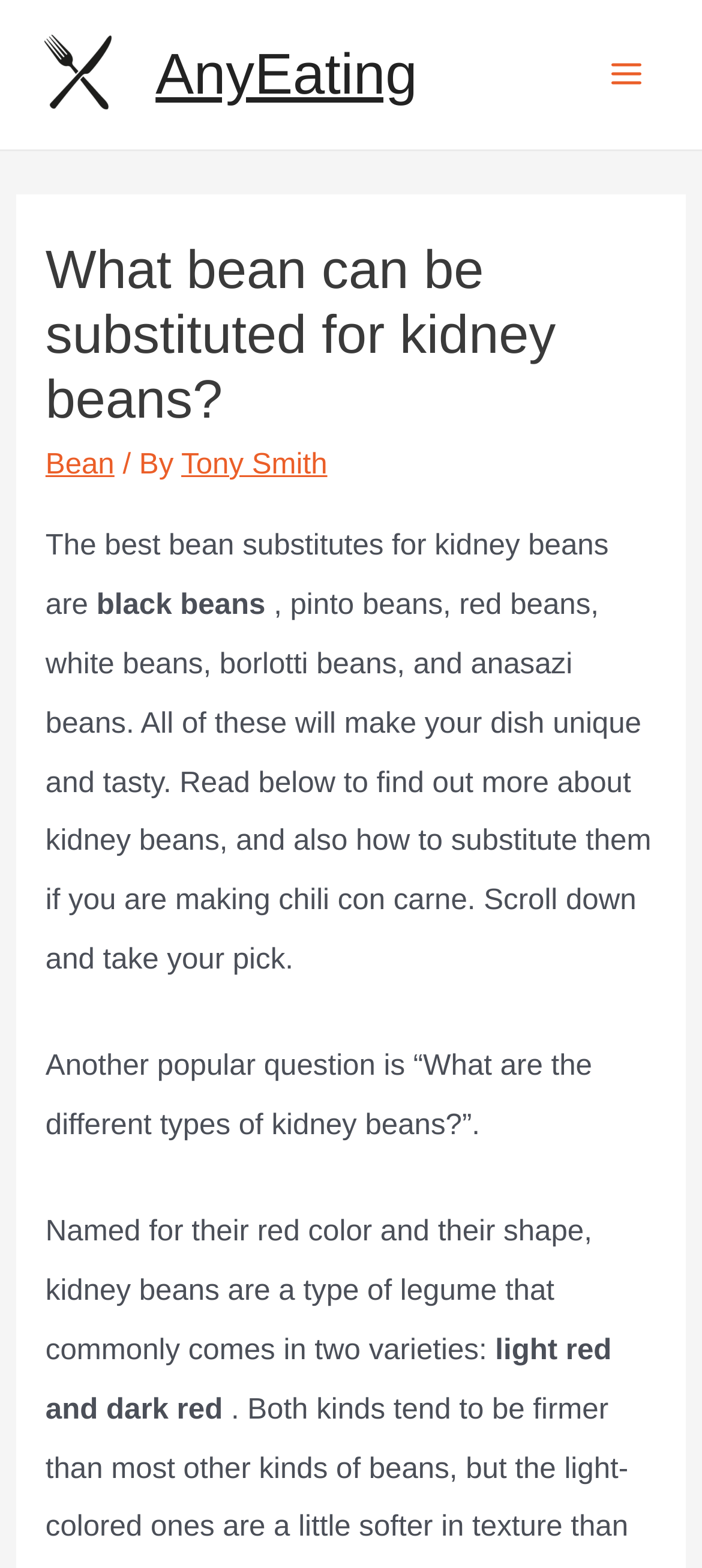Examine the screenshot and answer the question in as much detail as possible: What is the context of substituting kidney beans?

The webpage mentions that if you are making chili con carne, you may need to substitute kidney beans, implying that the context of substitution is in the preparation of this specific dish.